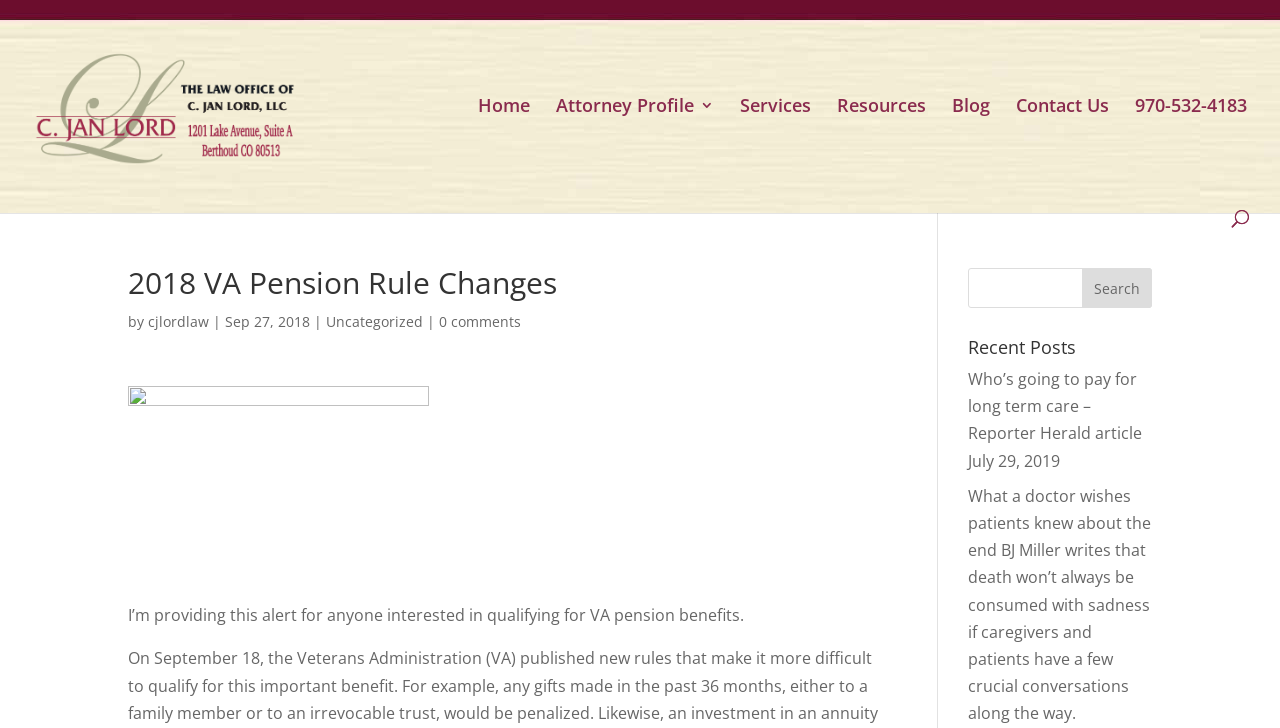Determine the bounding box coordinates of the clickable element to complete this instruction: "Check the 'Recent Posts'". Provide the coordinates in the format of four float numbers between 0 and 1, [left, top, right, bottom].

[0.756, 0.464, 0.9, 0.503]